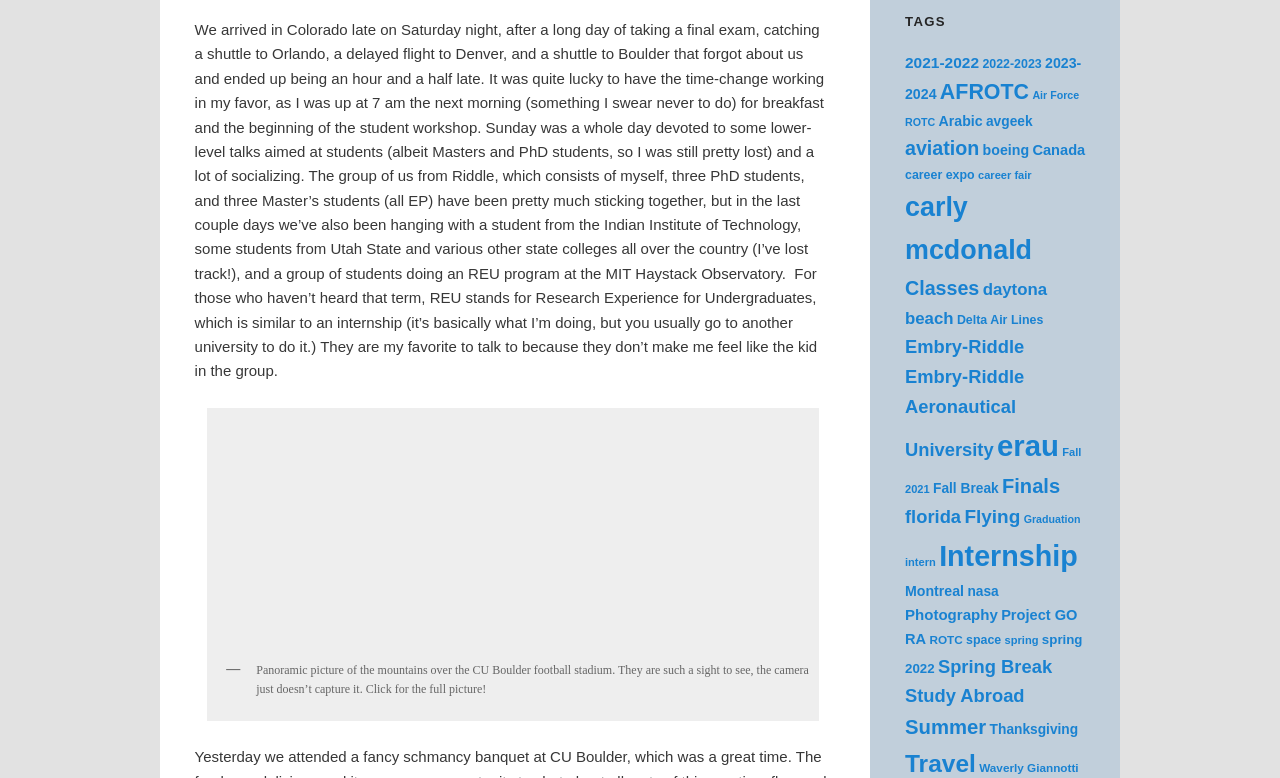Locate the bounding box coordinates of the element that should be clicked to fulfill the instruction: "Explore posts related to 'aviation'".

[0.707, 0.176, 0.765, 0.205]